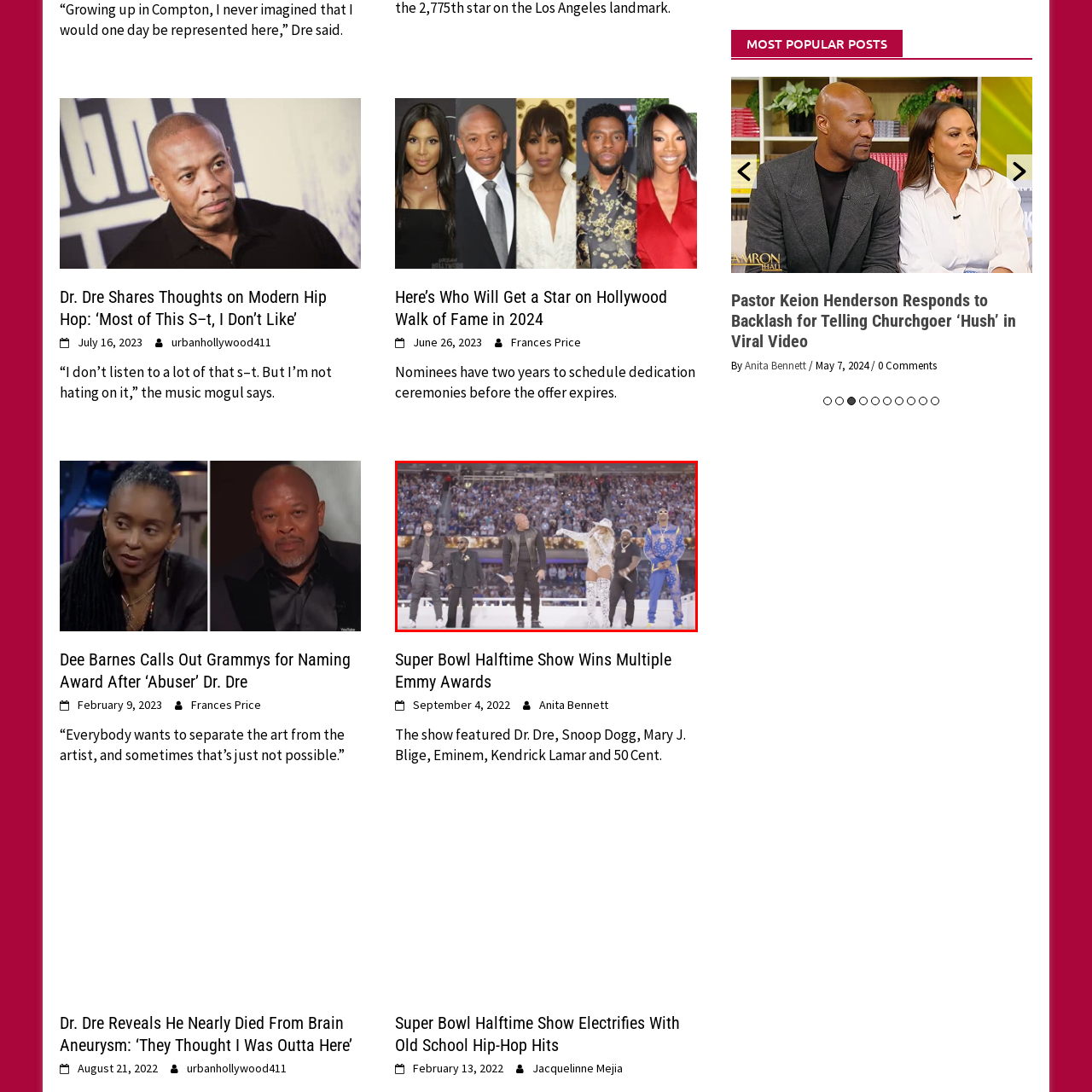Use the image within the highlighted red box to answer the following question with a single word or phrase:
Are the audience members using their phone lights?

Yes